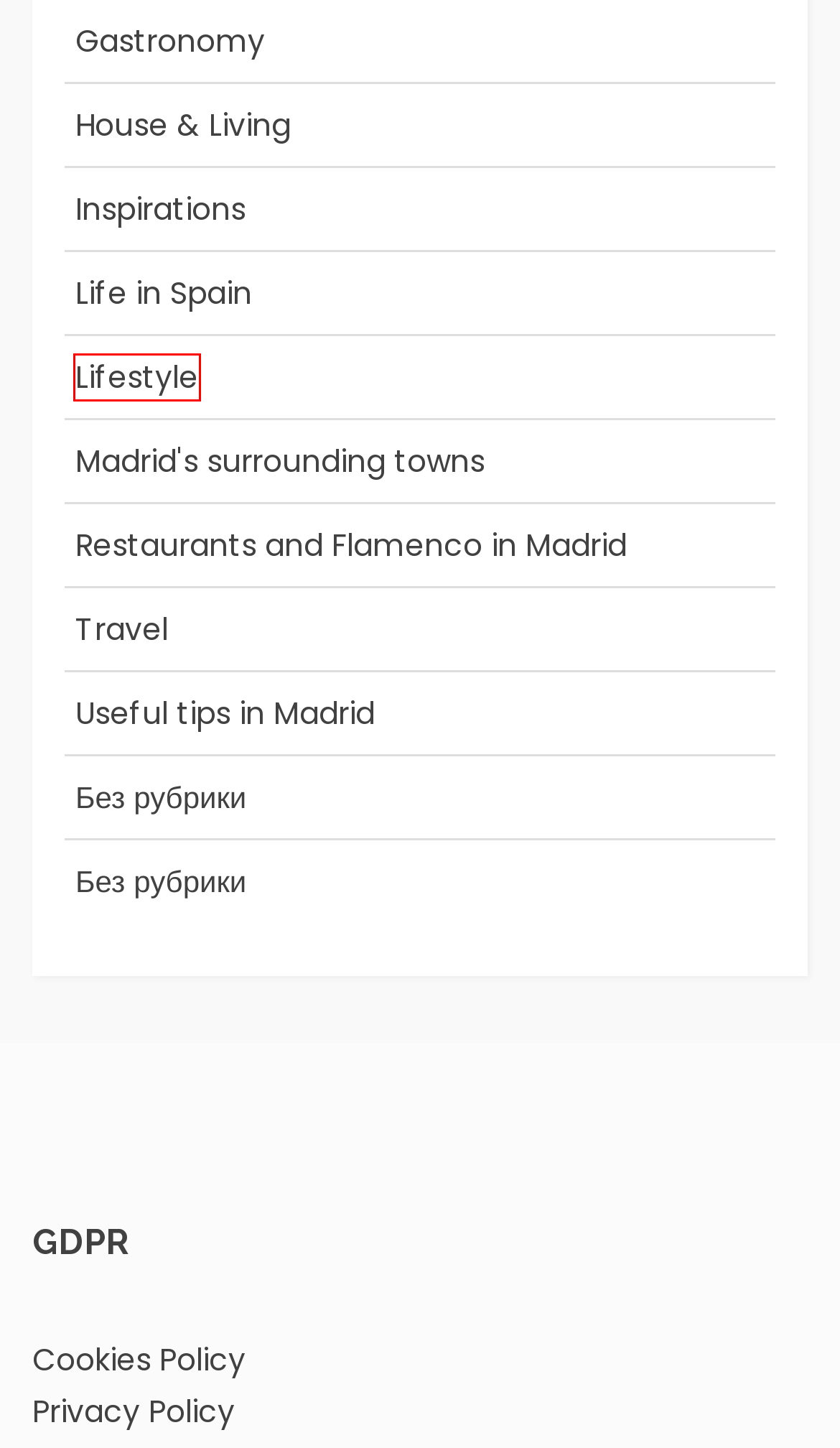Please examine the screenshot provided, which contains a red bounding box around a UI element. Select the webpage description that most accurately describes the new page displayed after clicking the highlighted element. Here are the candidates:
A. Архивы Restaurants and Flamenco in Madrid | Privetmadrid.com
B. Архивы Madrid's surrounding towns | Privetmadrid.com
C. Архивы Inspirations | Privetmadrid.com
D. Архивы House & Living | Privetmadrid.com
E. Архивы Life in Spain | Privetmadrid.com
F. Архивы Gastronomy | Privetmadrid.com
G. Архивы Travel | Privetmadrid.com
H. Архивы Lifestyle | Privetmadrid.com

H